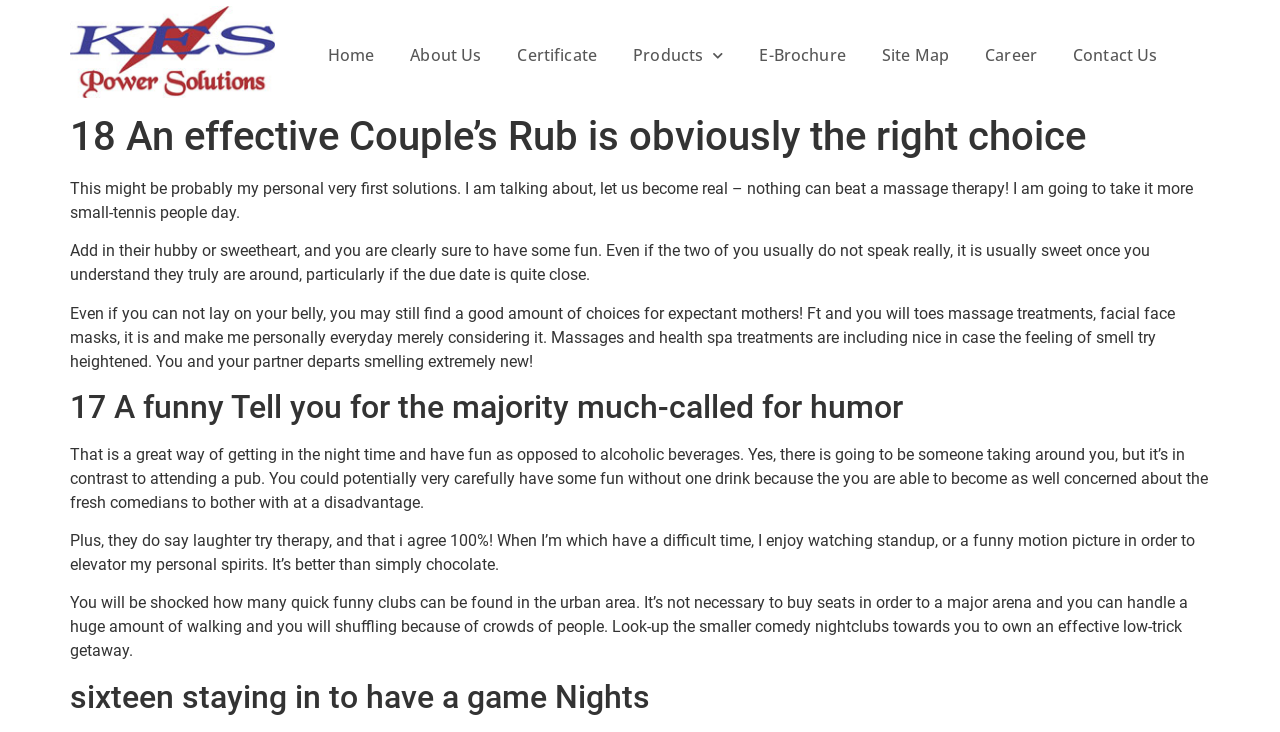How many paragraphs of text are there on the webpage? Refer to the image and provide a one-word or short phrase answer.

4